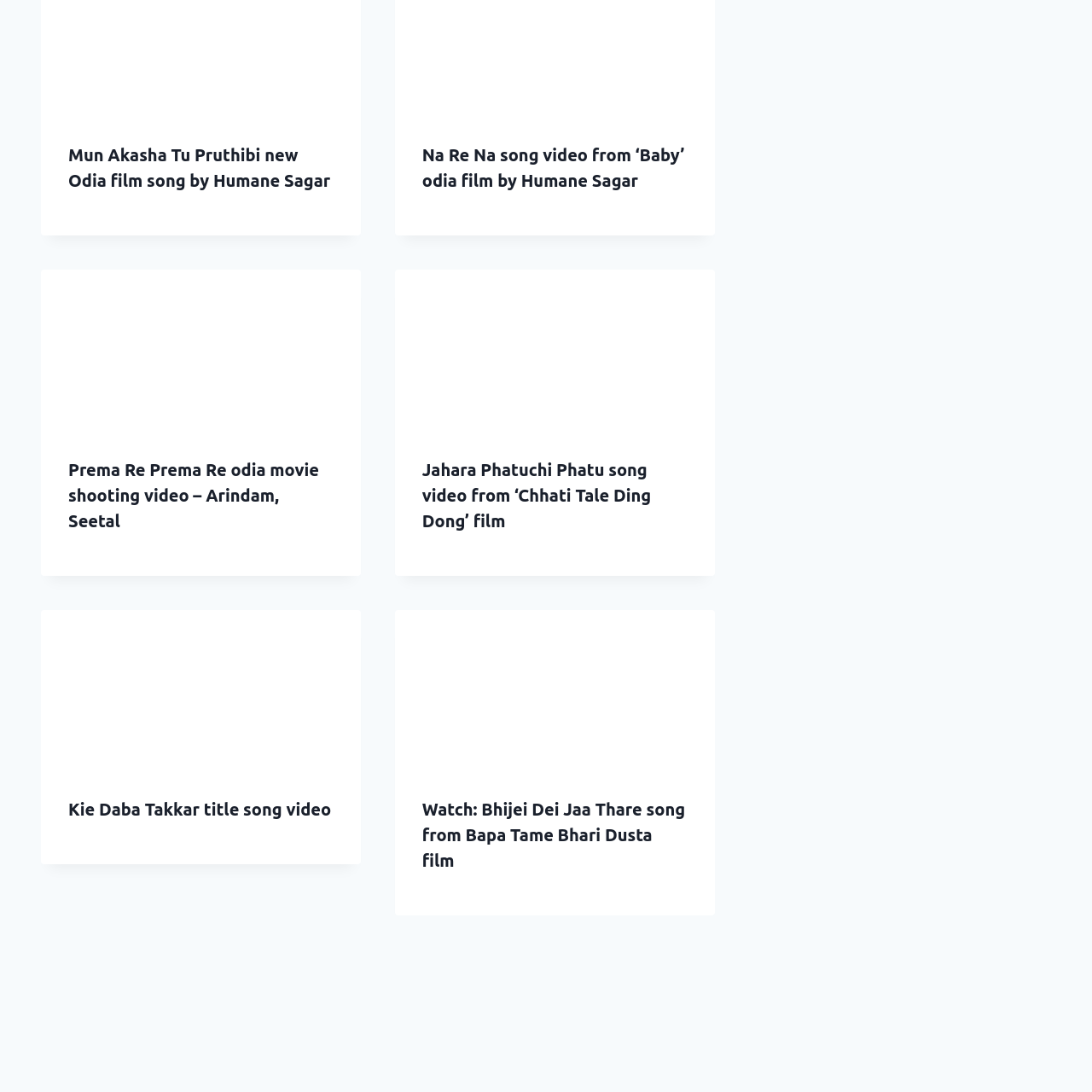Please identify the bounding box coordinates of the region to click in order to complete the task: "Read the article 'Organized Labour Set Parastatals Crawling Over Minimum Wage…'". The coordinates must be four float numbers between 0 and 1, specified as [left, top, right, bottom].

None